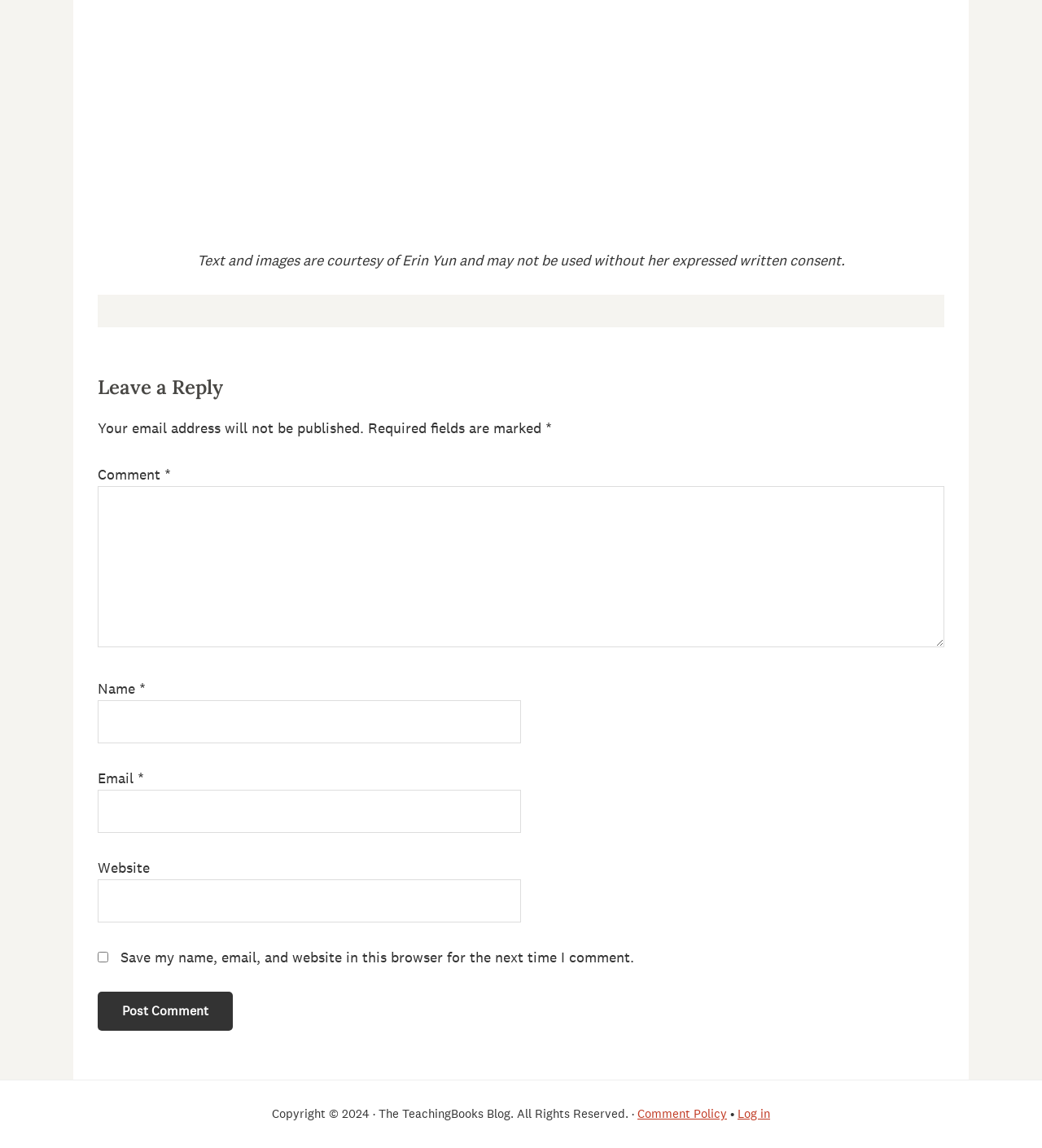What is the copyright year?
Based on the image, please offer an in-depth response to the question.

The copyright information at the bottom of the page states 'Copyright © 2024 · The TeachingBooks Blog. All Rights Reserved.' which indicates that the copyright year is 2024.